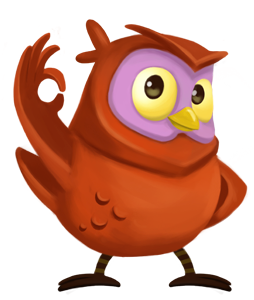What is the owl's facial expression?
Please use the image to provide a one-word or short phrase answer.

smiling